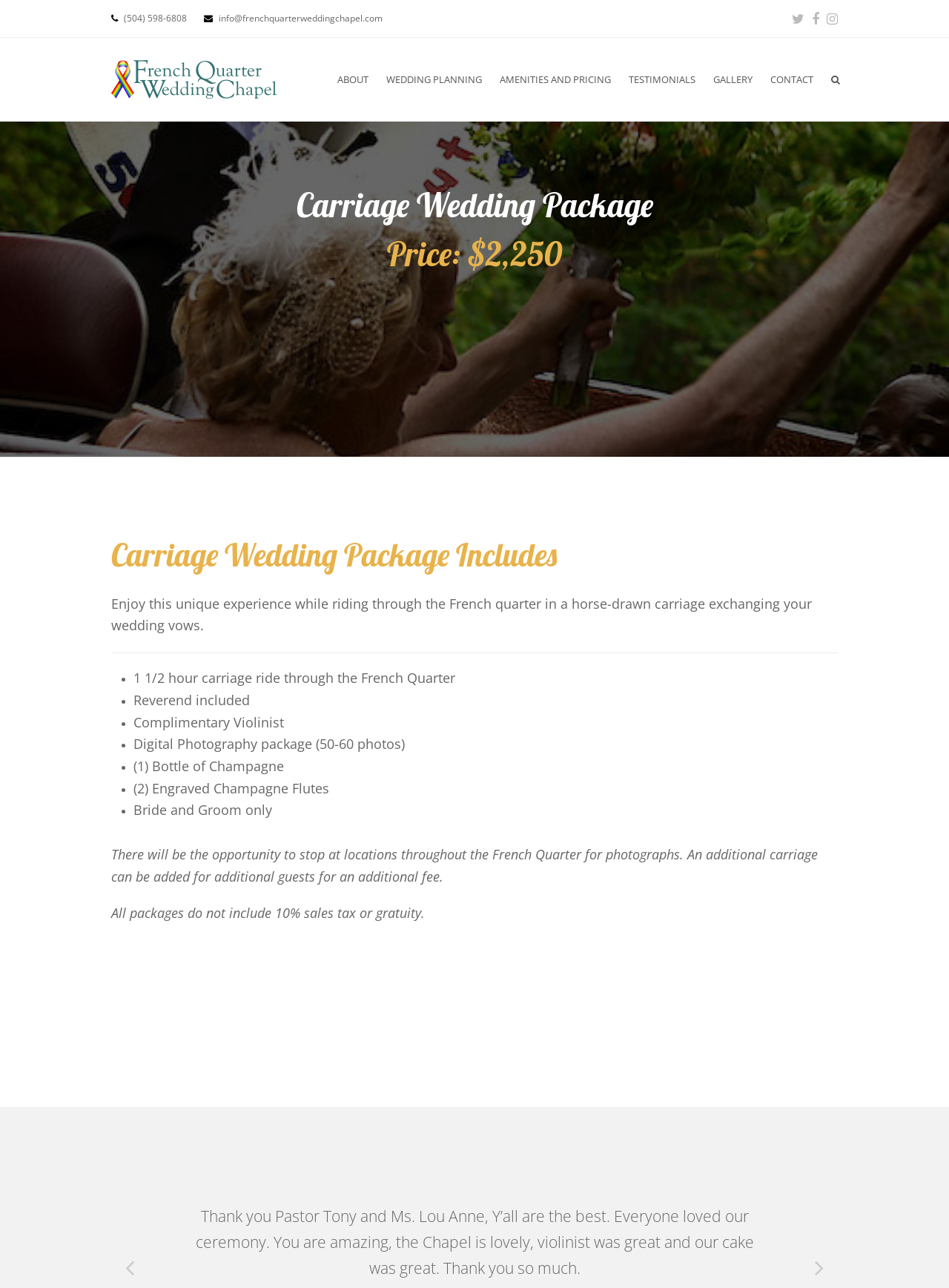Kindly determine the bounding box coordinates for the clickable area to achieve the given instruction: "View the ABOUT page".

[0.346, 0.047, 0.398, 0.076]